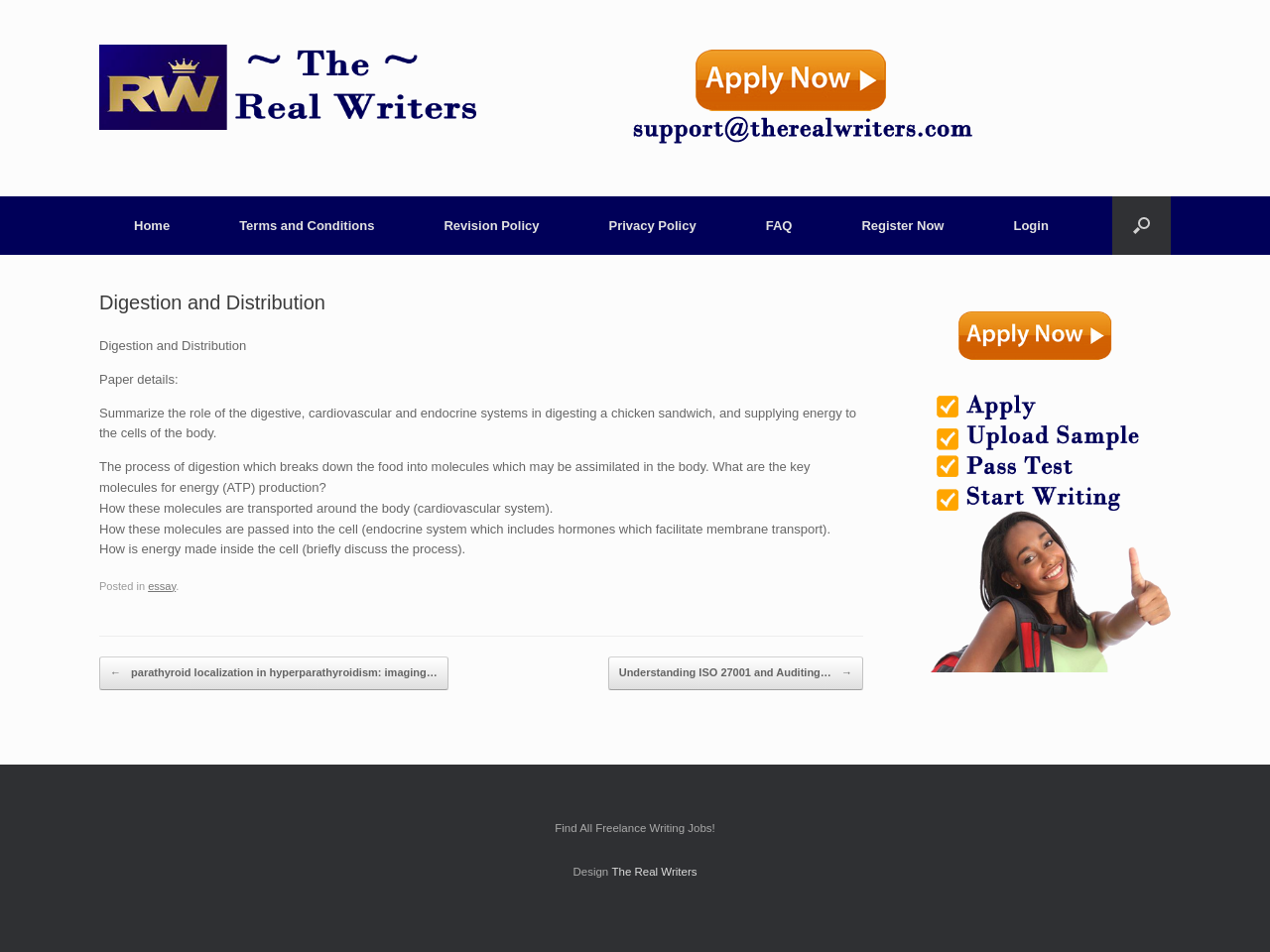Identify the first-level heading on the webpage and generate its text content.

Digestion and Distribution